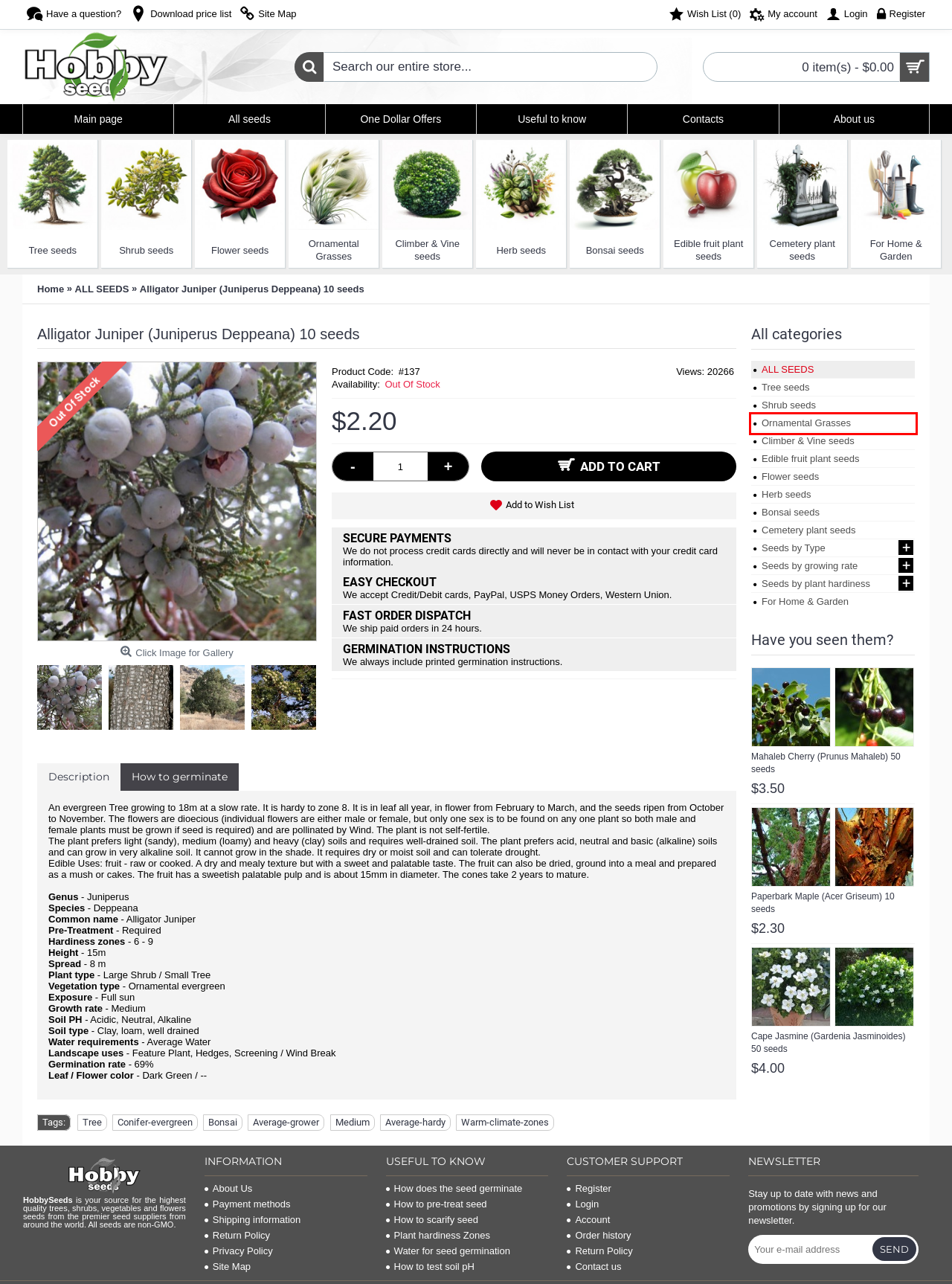A screenshot of a webpage is given, featuring a red bounding box around a UI element. Please choose the webpage description that best aligns with the new webpage after clicking the element in the bounding box. These are the descriptions:
A. Climber & Vine seeds
B. Tree seeds
C. Cemetery plant seeds
D. Seeds by plant hardiness
E. Buy Mahaleb Cherry (Prunus Mahaleb) 50+ seeds online :: Seeds :: HobbySeeds Store
F. Search
G. Ornamental Grasses
H. Bonsai seeds

G